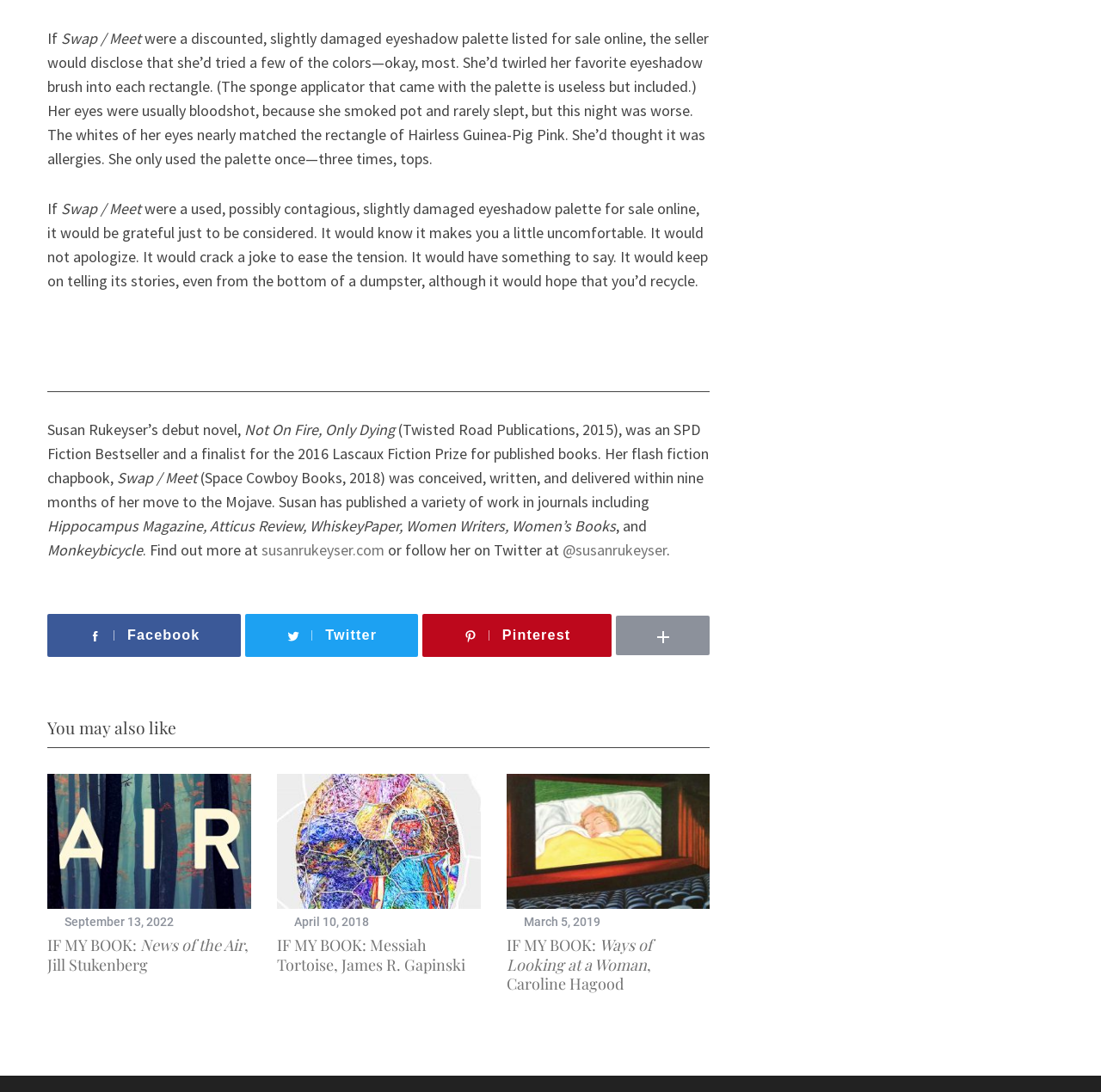Determine the bounding box coordinates for the area you should click to complete the following instruction: "follow Susan Rukeyser on Twitter".

[0.511, 0.494, 0.605, 0.513]